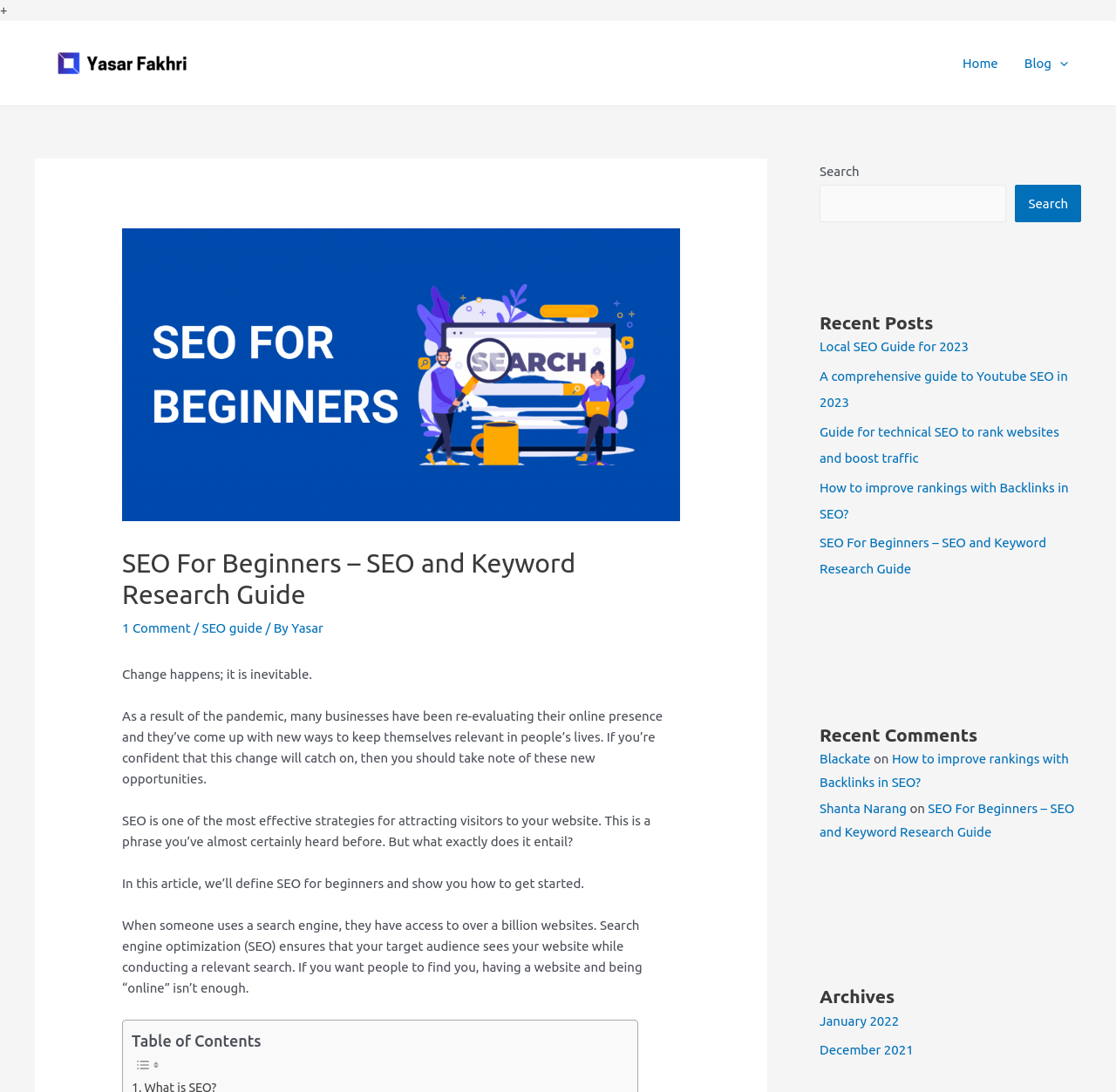Can you find the bounding box coordinates of the area I should click to execute the following instruction: "Search for something"?

[0.734, 0.169, 0.902, 0.204]